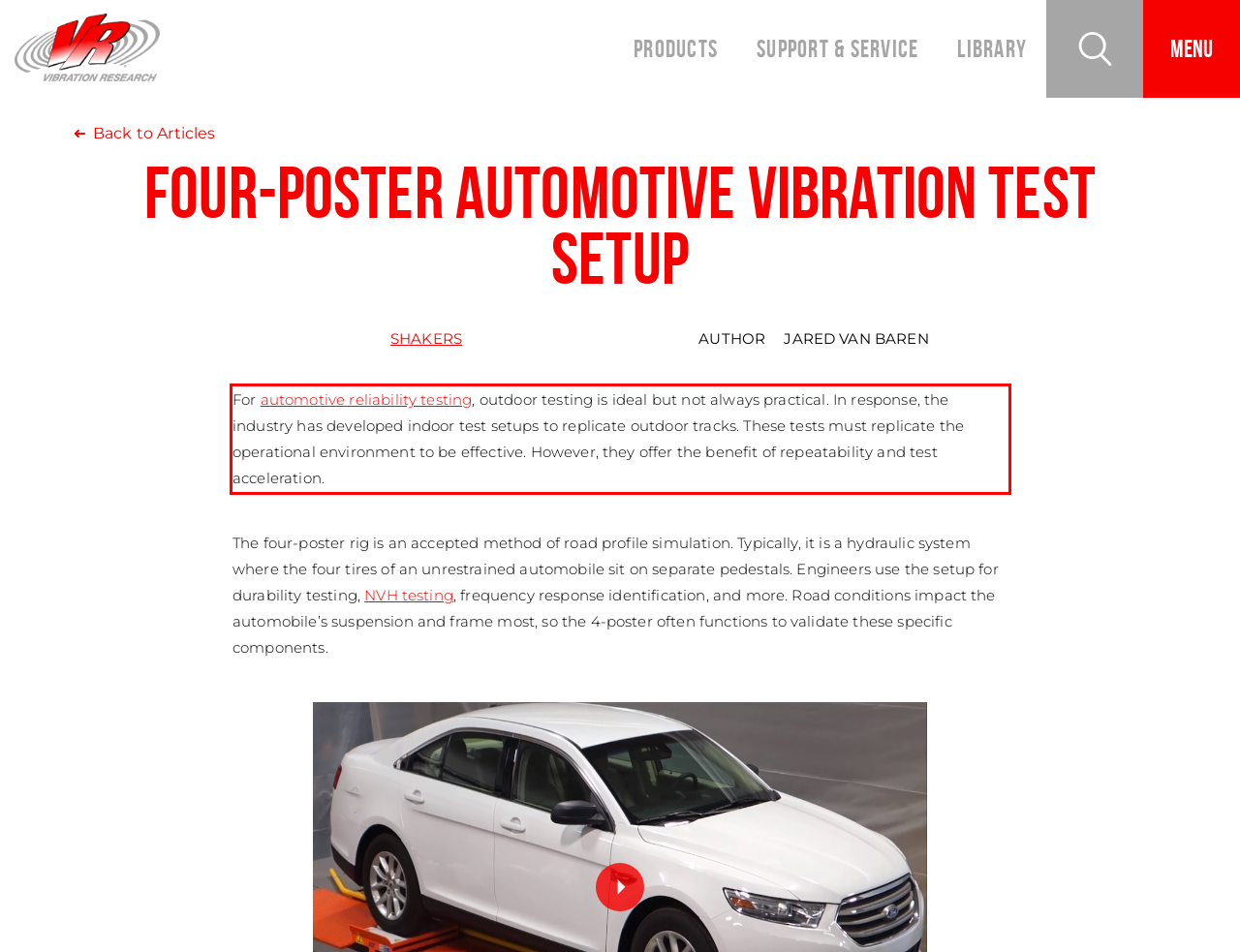Using the provided webpage screenshot, recognize the text content in the area marked by the red bounding box.

For automotive reliability testing, outdoor testing is ideal but not always practical. In response, the industry has developed indoor test setups to replicate outdoor tracks. These tests must replicate the operational environment to be effective. However, they offer the benefit of repeatability and test acceleration.